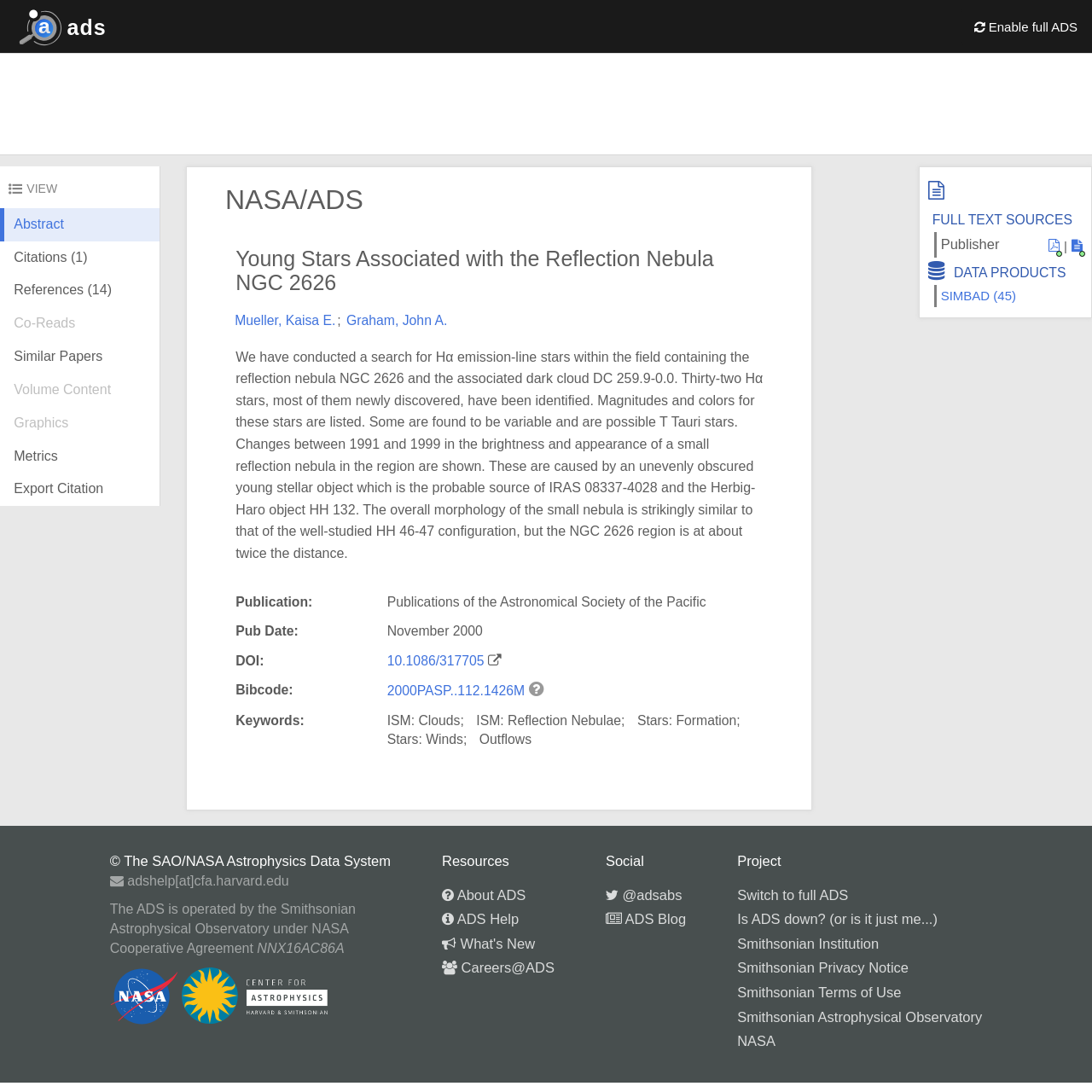Pinpoint the bounding box coordinates of the clickable area needed to execute the instruction: "Buy the product now". The coordinates should be specified as four float numbers between 0 and 1, i.e., [left, top, right, bottom].

None